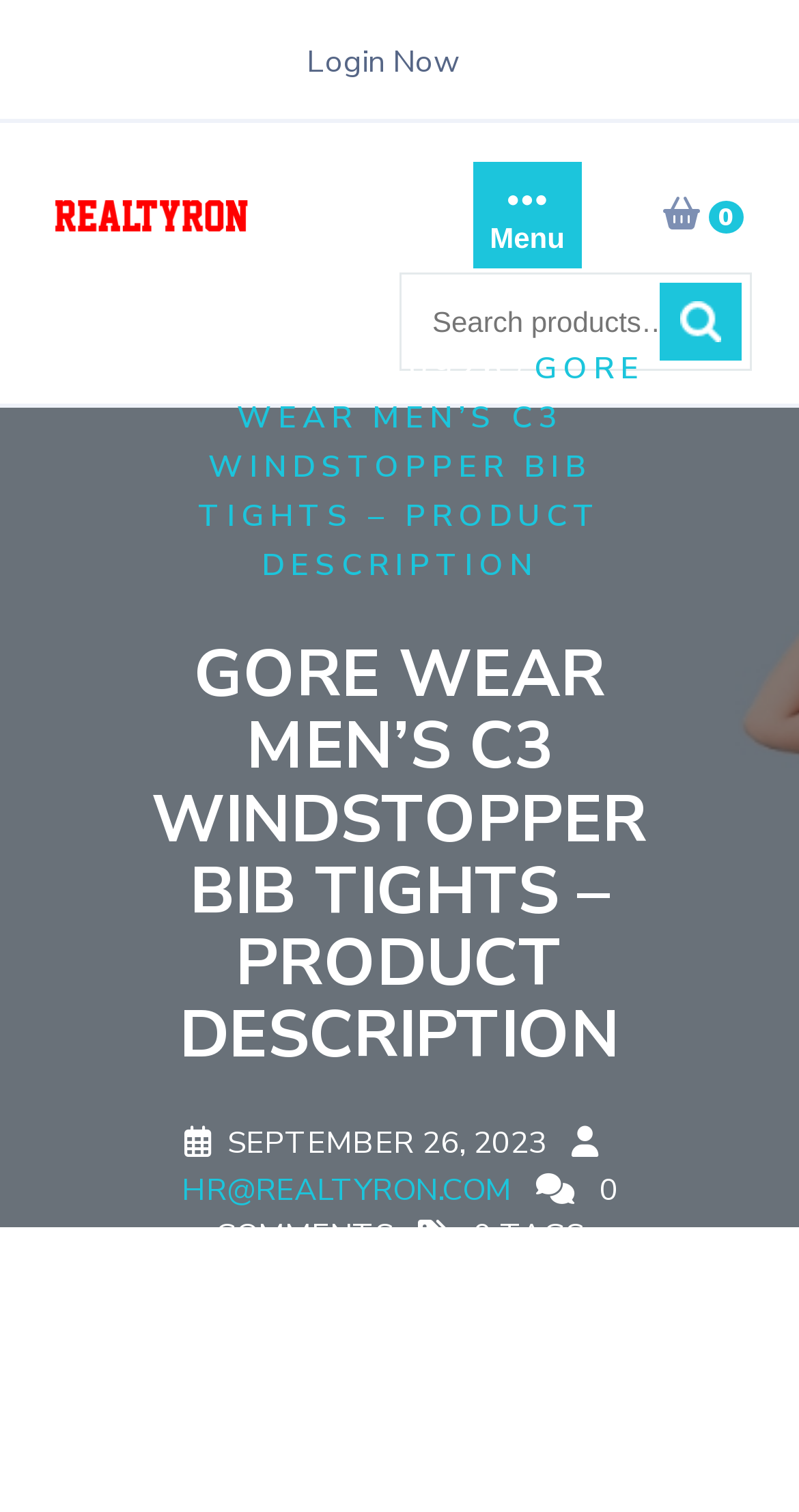Predict the bounding box coordinates for the UI element described as: "Login Now". The coordinates should be four float numbers between 0 and 1, presented as [left, top, right, bottom].

[0.383, 0.027, 0.576, 0.054]